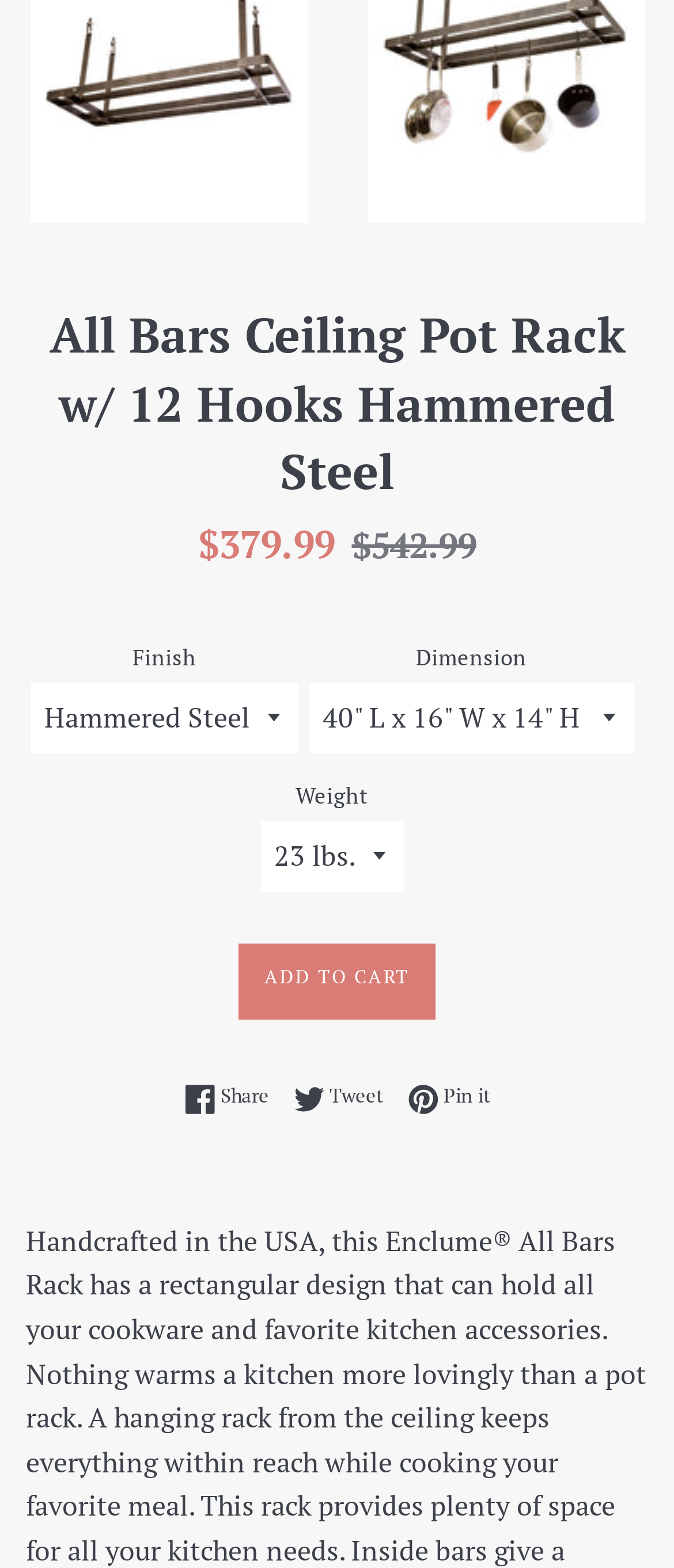Determine the bounding box for the described UI element: "ADD TO CART".

[0.354, 0.602, 0.646, 0.651]